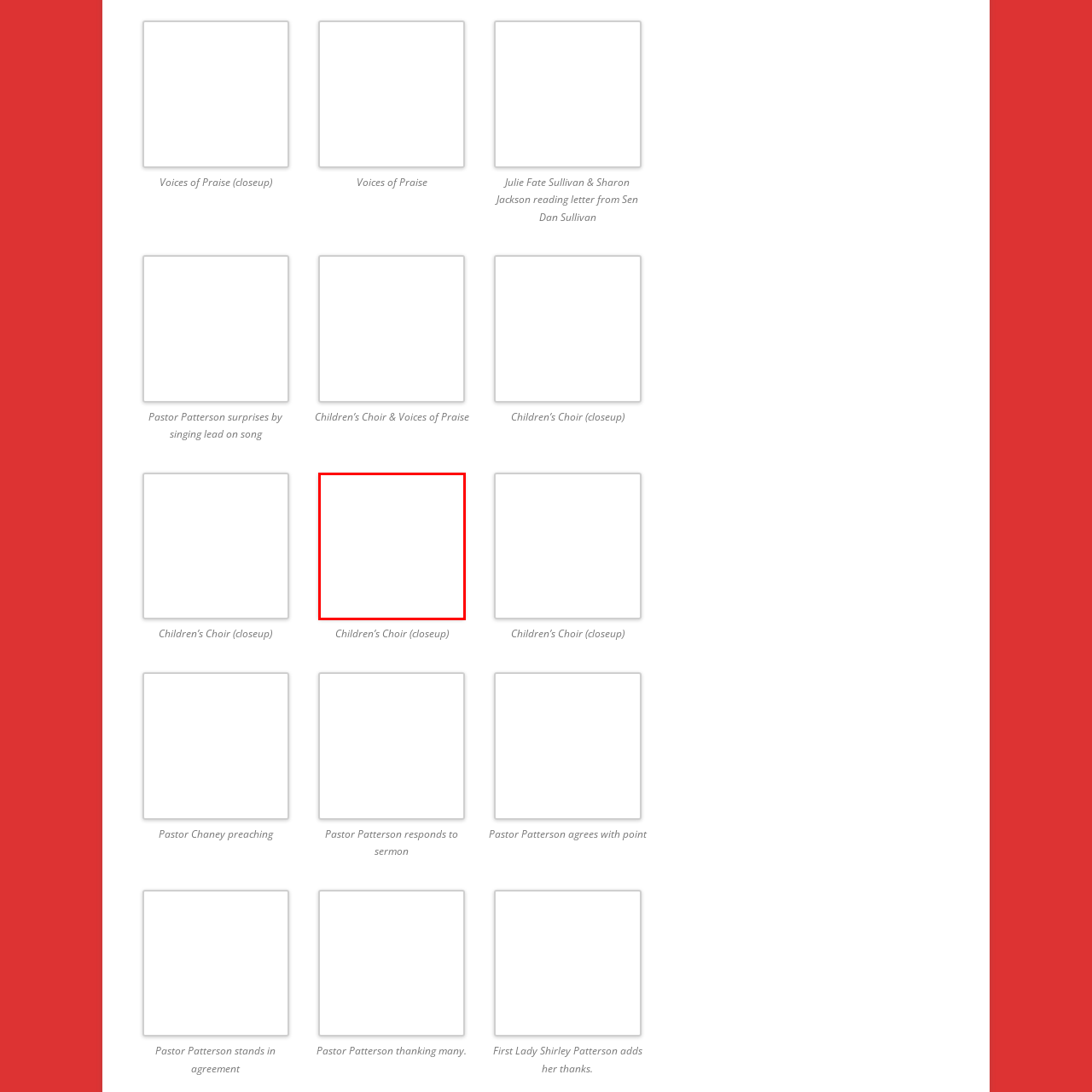What is the mood of the children in the image?
Observe the image within the red bounding box and formulate a detailed response using the visual elements present.

The caption describes the children's expressions and postures as reflecting their 'passion for singing together', which suggests that they are feeling joyful and enthusiastic.